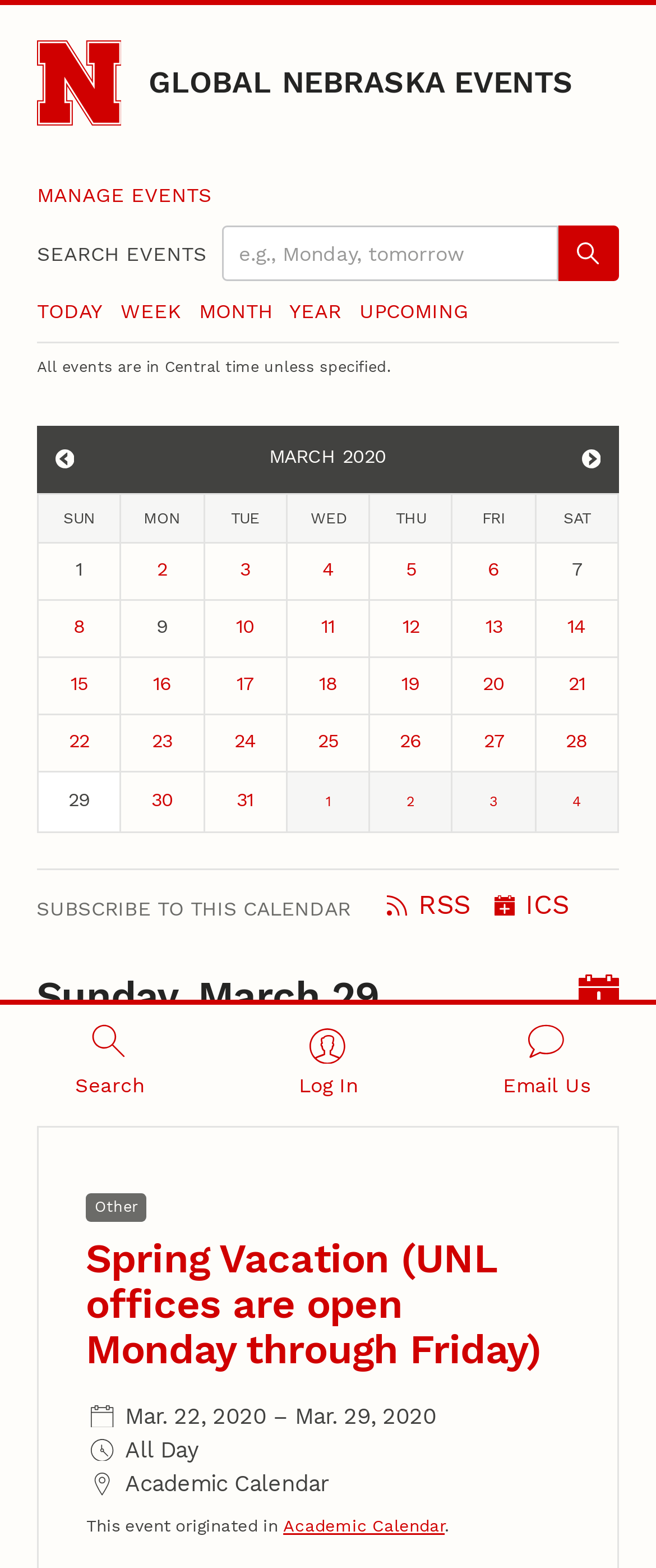Determine the bounding box coordinates for the region that must be clicked to execute the following instruction: "Open search".

[0.0, 0.64, 0.333, 0.713]